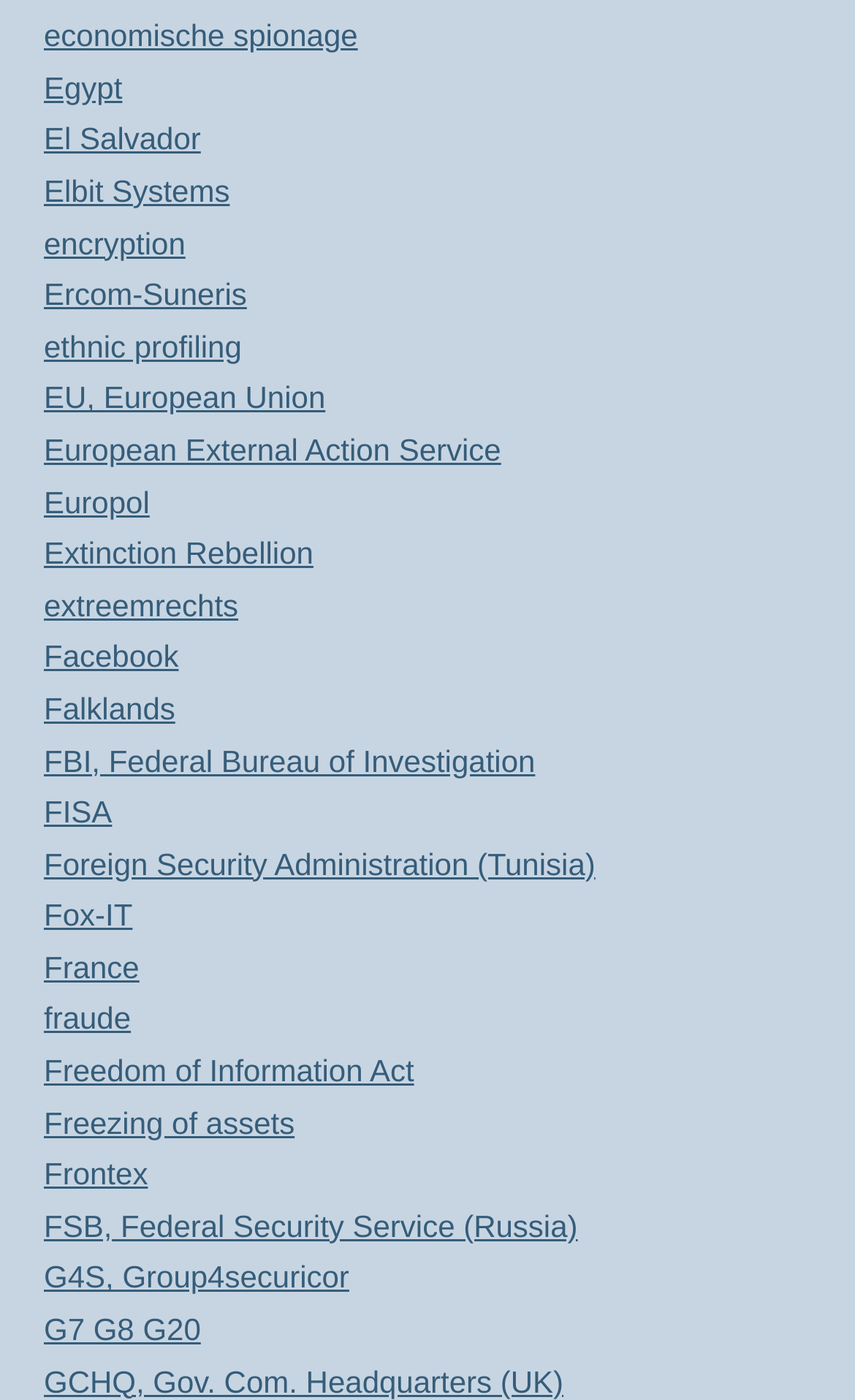Please find the bounding box coordinates of the clickable region needed to complete the following instruction: "Read about encryption". The bounding box coordinates must consist of four float numbers between 0 and 1, i.e., [left, top, right, bottom].

[0.051, 0.161, 0.217, 0.186]